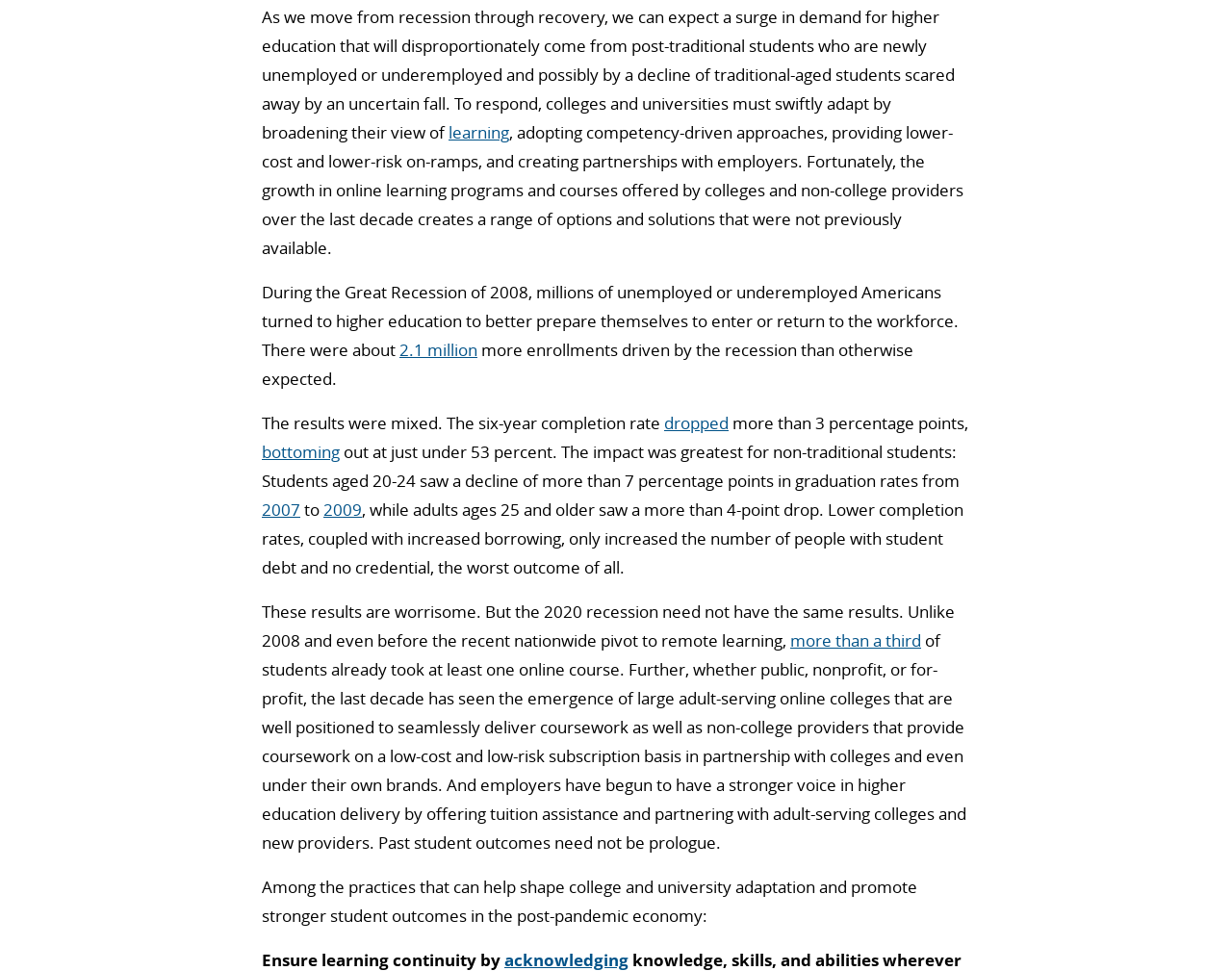Could you specify the bounding box coordinates for the clickable section to complete the following instruction: "Go to the Whānau Wellbeing Protective Factors page"?

None